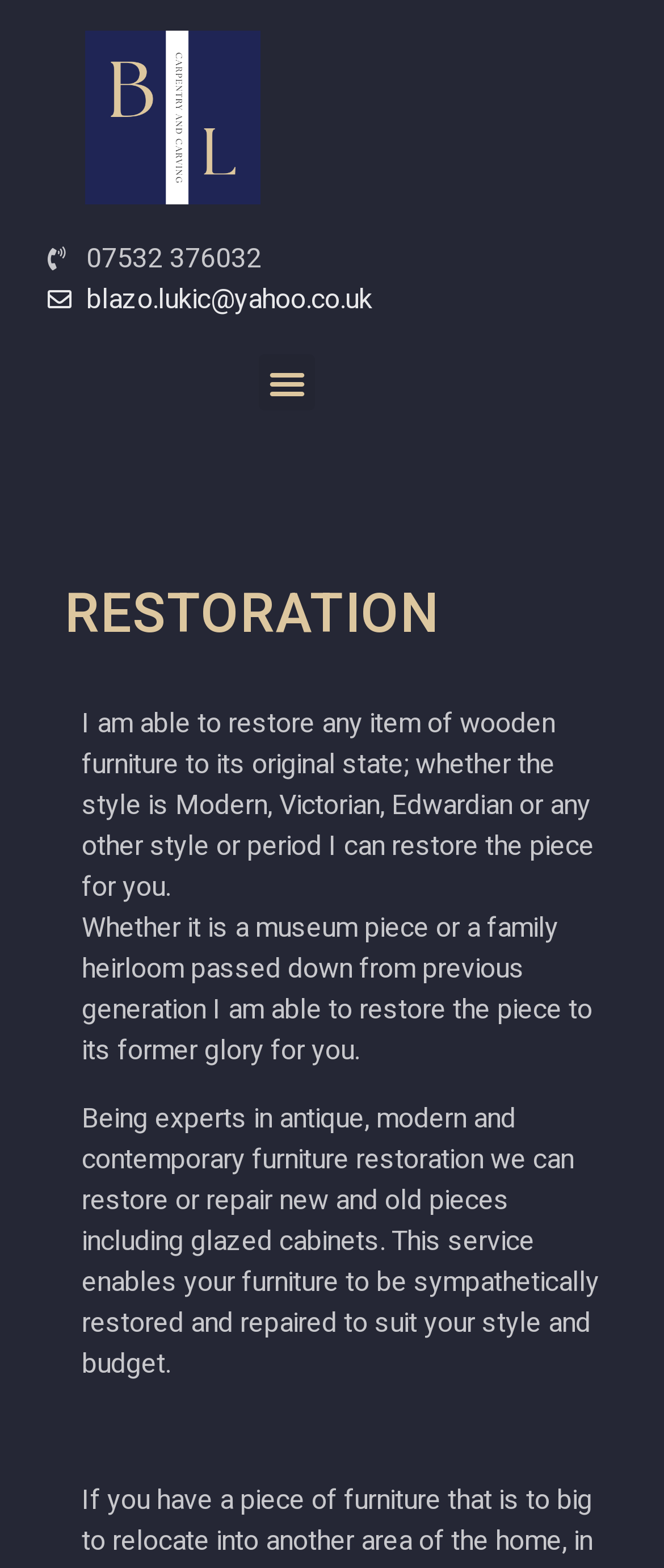Give a one-word or short-phrase answer to the following question: 
What styles of furniture can be restored?

Modern, Victorian, Edwardian, or any other style or period